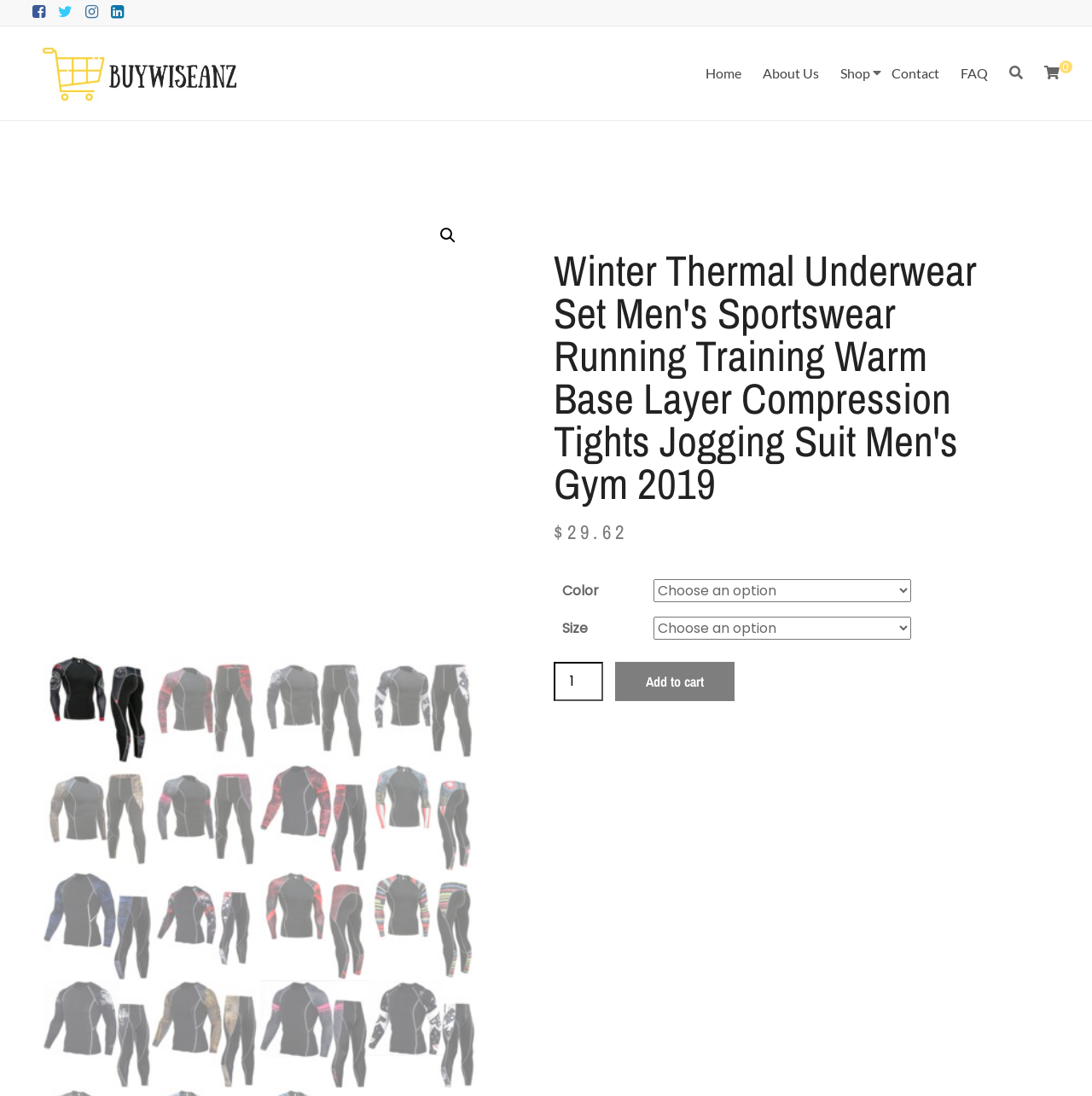Using the provided description Add to cart, find the bounding box coordinates for the UI element. Provide the coordinates in (top-left x, top-left y, bottom-right x, bottom-right y) format, ensuring all values are between 0 and 1.

[0.563, 0.604, 0.673, 0.64]